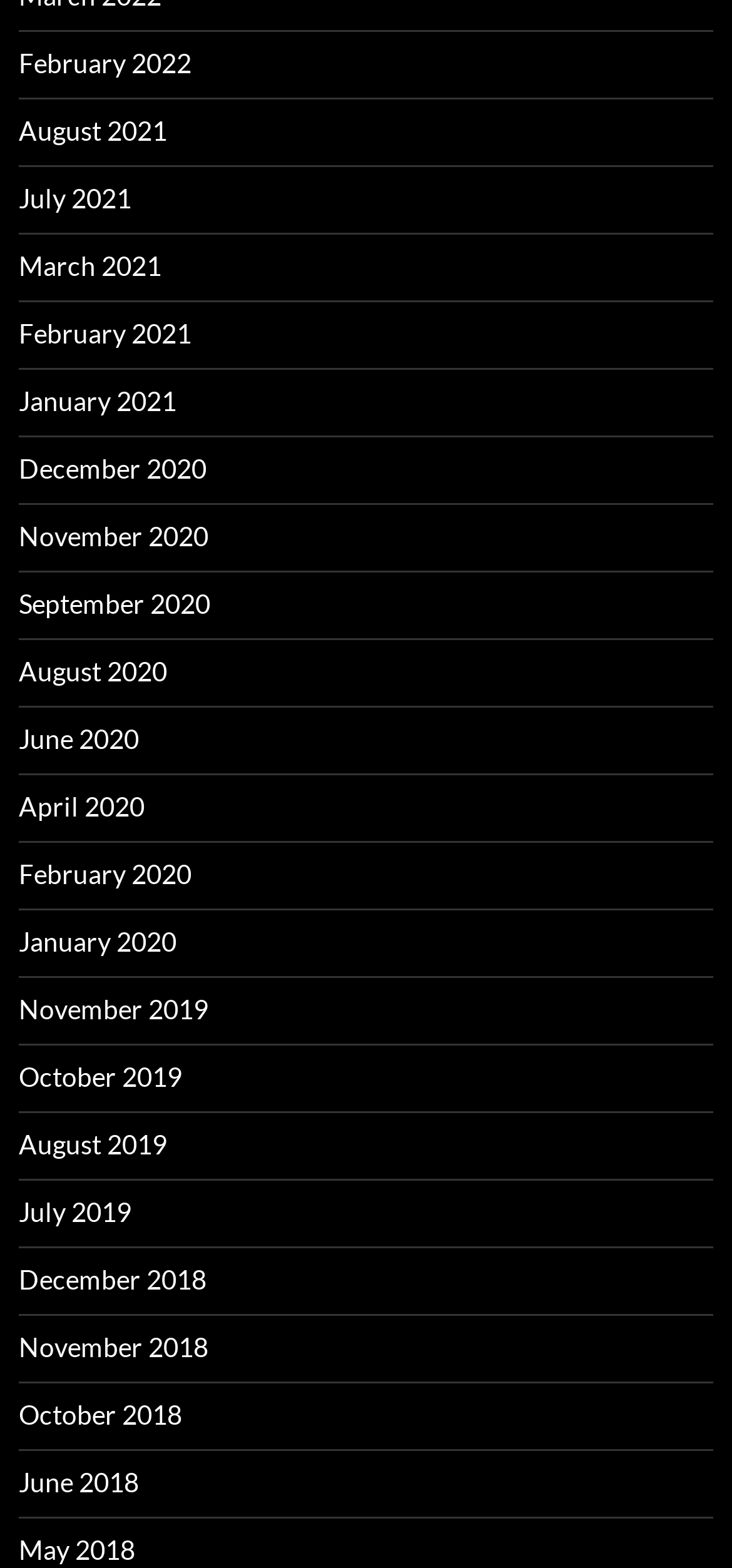Provide a one-word or one-phrase answer to the question:
How many links are available on this webpage?

25